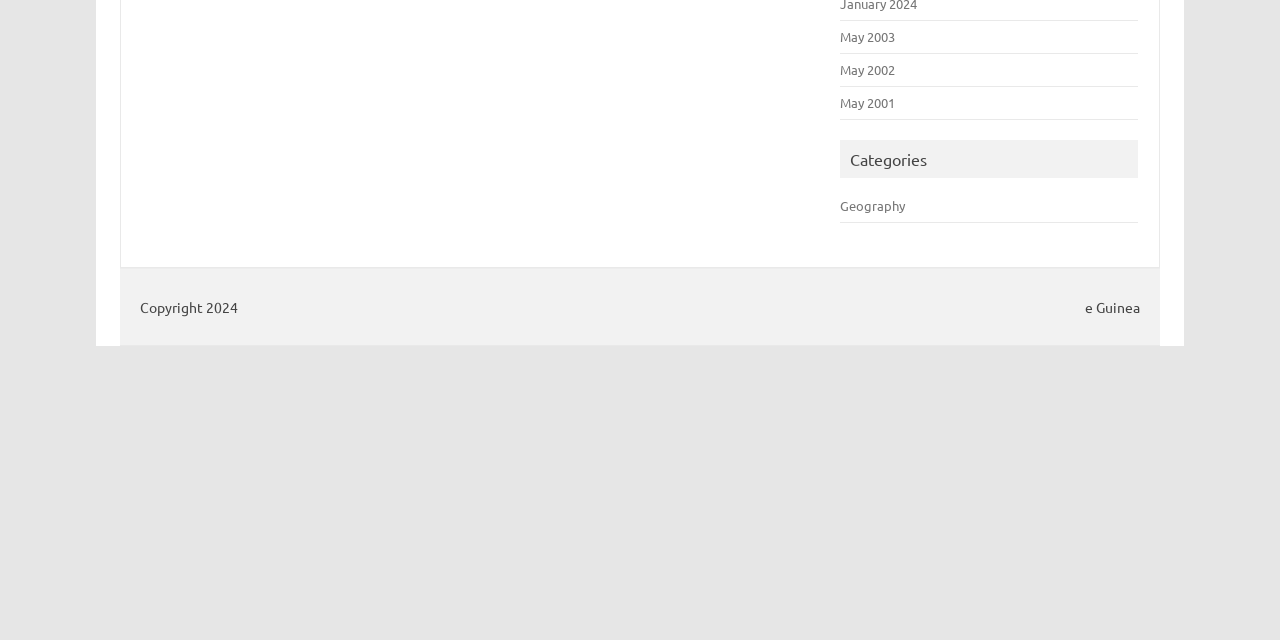Calculate the bounding box coordinates for the UI element based on the following description: "May 2001". Ensure the coordinates are four float numbers between 0 and 1, i.e., [left, top, right, bottom].

[0.657, 0.146, 0.699, 0.173]